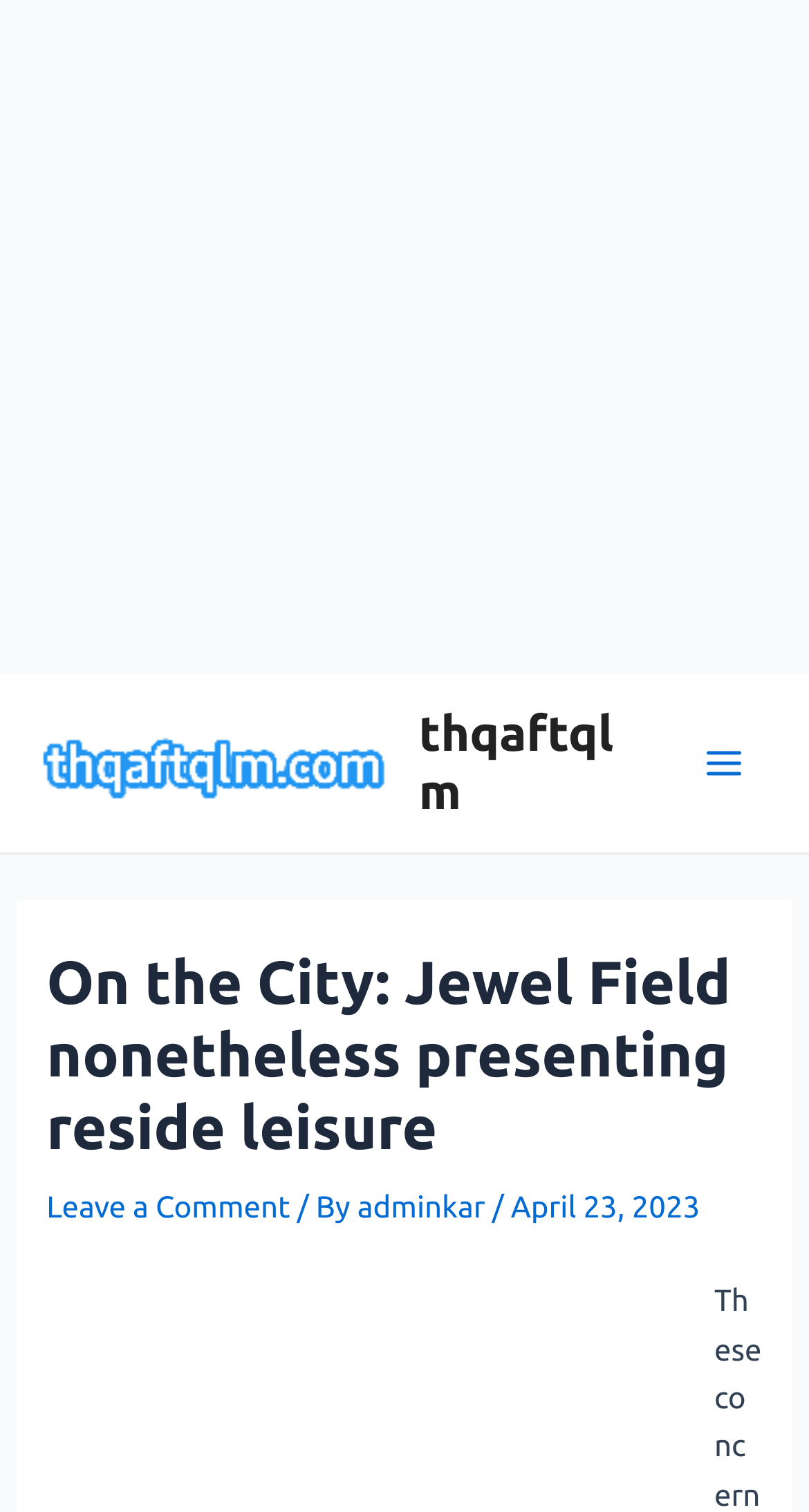What is the purpose of the button?
Refer to the image and give a detailed response to the question.

I found a button element with the text 'Main Menu' and an expanded state of False. This suggests that the button is used to toggle the main menu, allowing users to access different sections of the website.